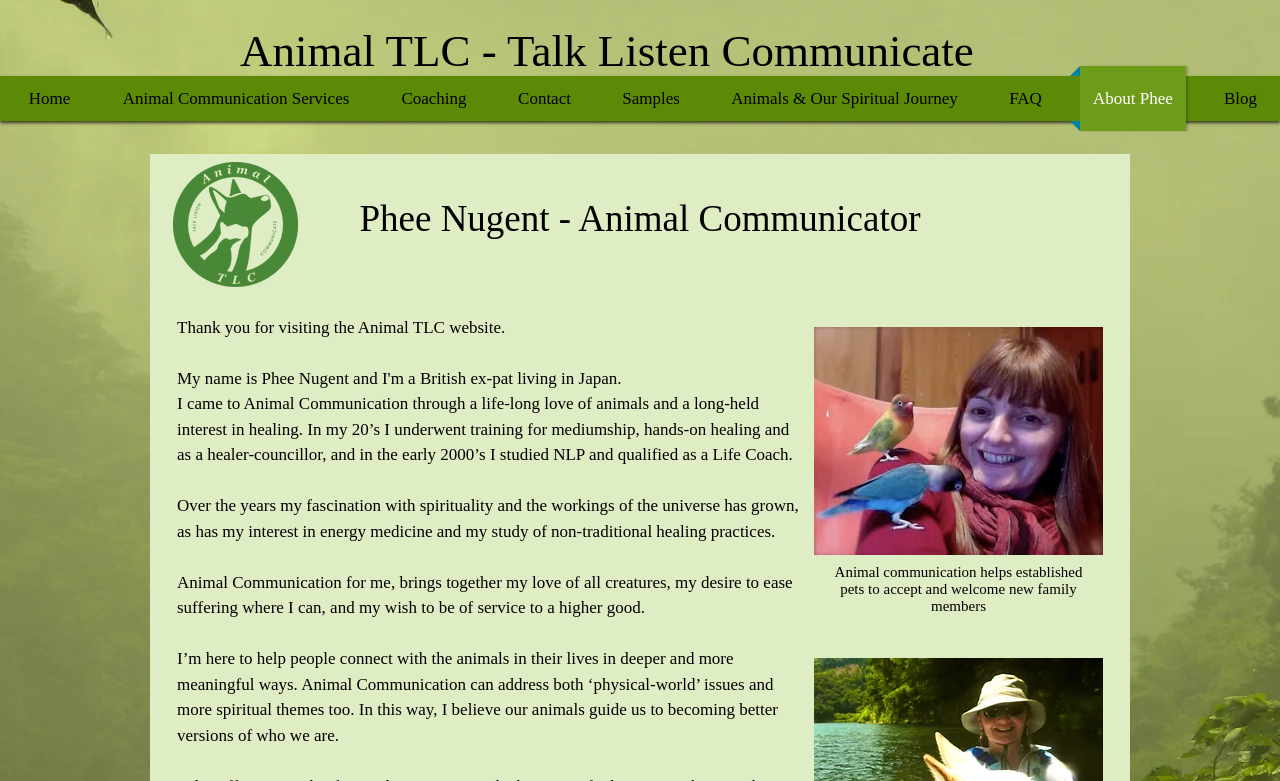Show the bounding box coordinates of the element that should be clicked to complete the task: "Read the 'About Phee' section".

[0.836, 0.084, 0.934, 0.167]